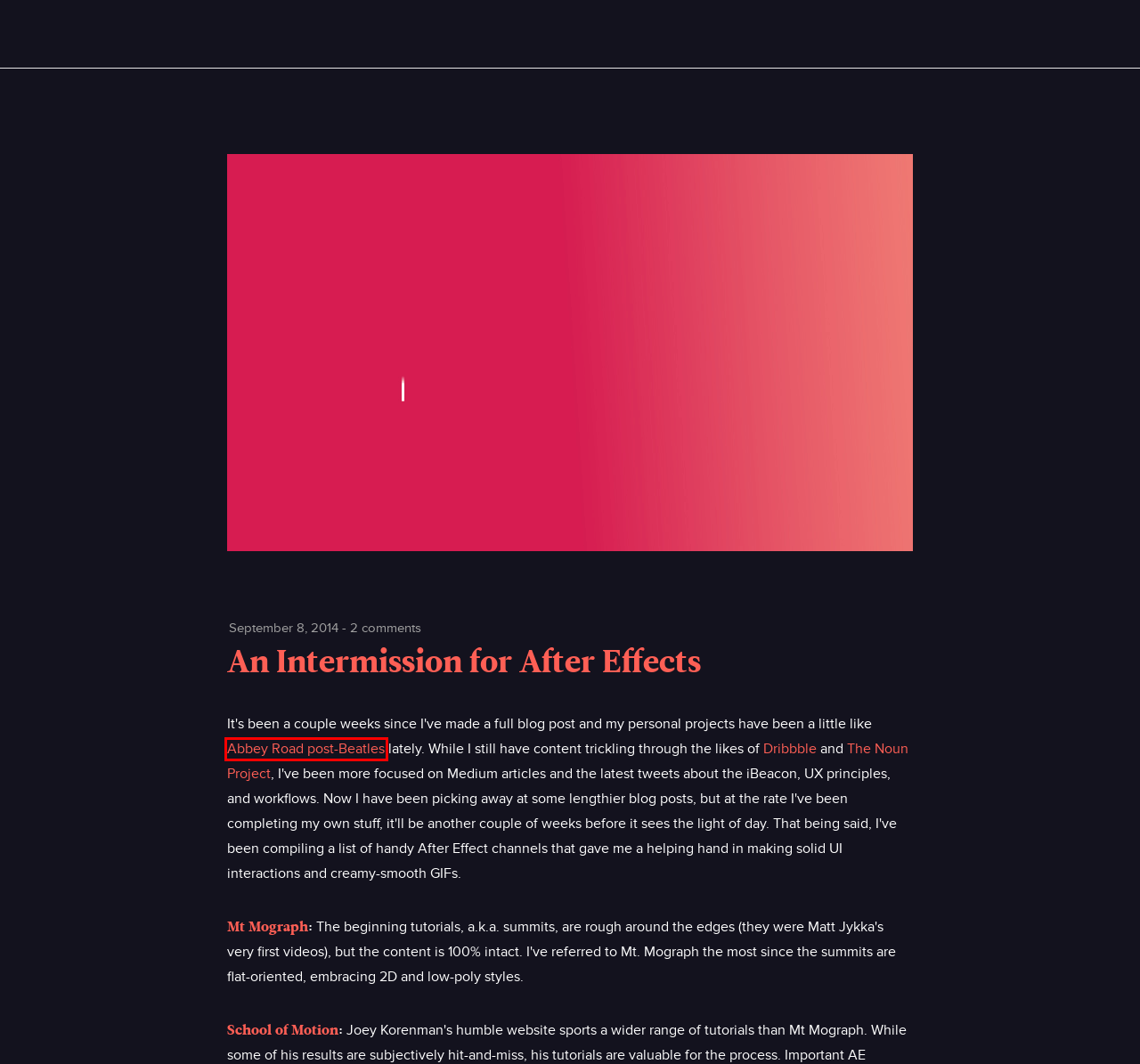You’re provided with a screenshot of a webpage that has a red bounding box around an element. Choose the best matching webpage description for the new page after clicking the element in the red box. The options are:
A. School of Motion
B. Index of /
C. Greyscalegorilla - 3D Materials, Models & HDRIs Trusted by Pros
D. Free Icons by Percy Batalier - Noun Project
E. Learning - Resources about Mt. Mograph software
F. Designer / Art Director / Motion Designer / Percy Batalier - WNW
G. Welcome happenclothing.com - BlueHost.com
H. Abbey Road Studios

H